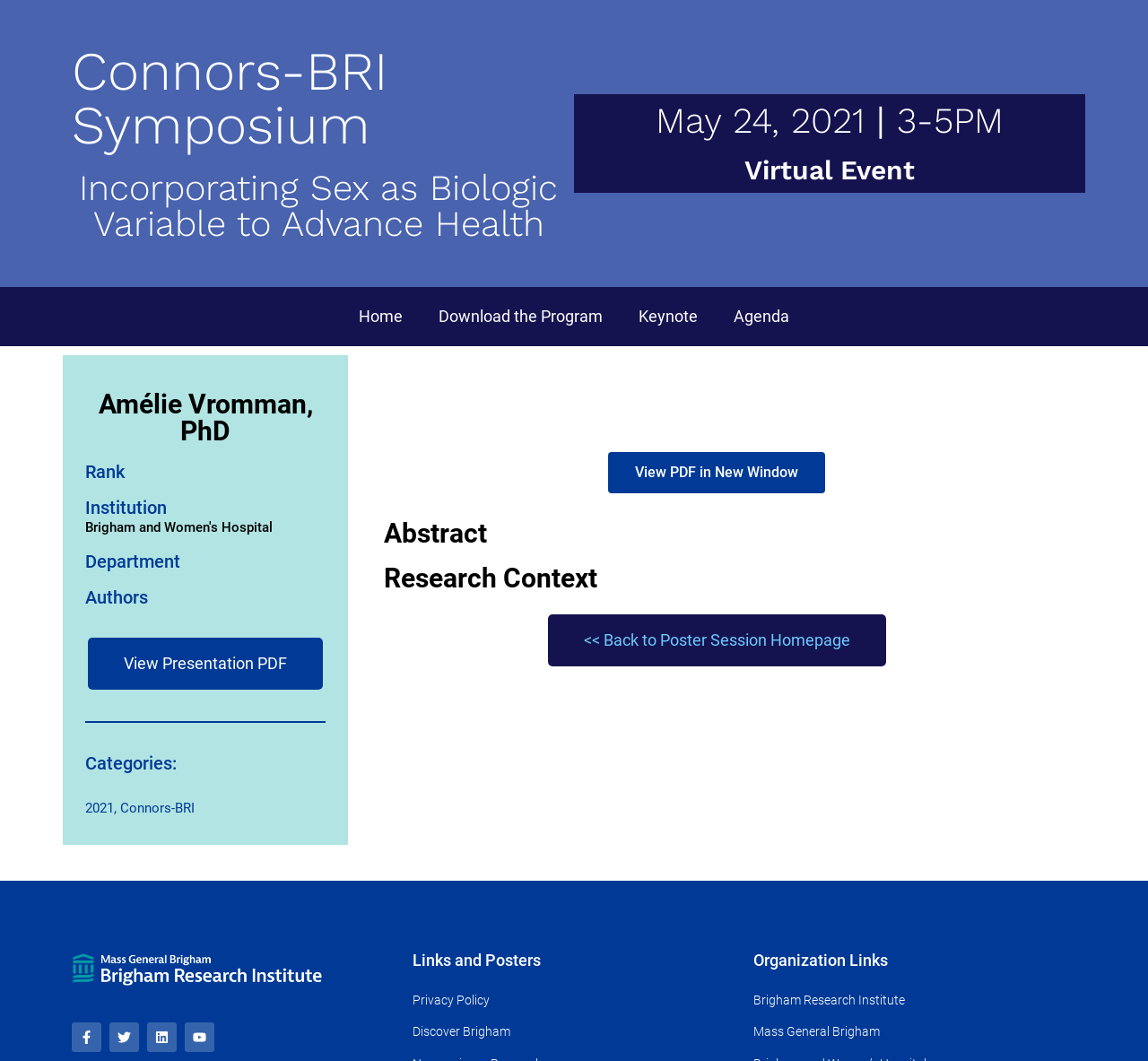Find the bounding box coordinates of the area to click in order to follow the instruction: "Go to the keynote page".

[0.541, 0.279, 0.623, 0.318]